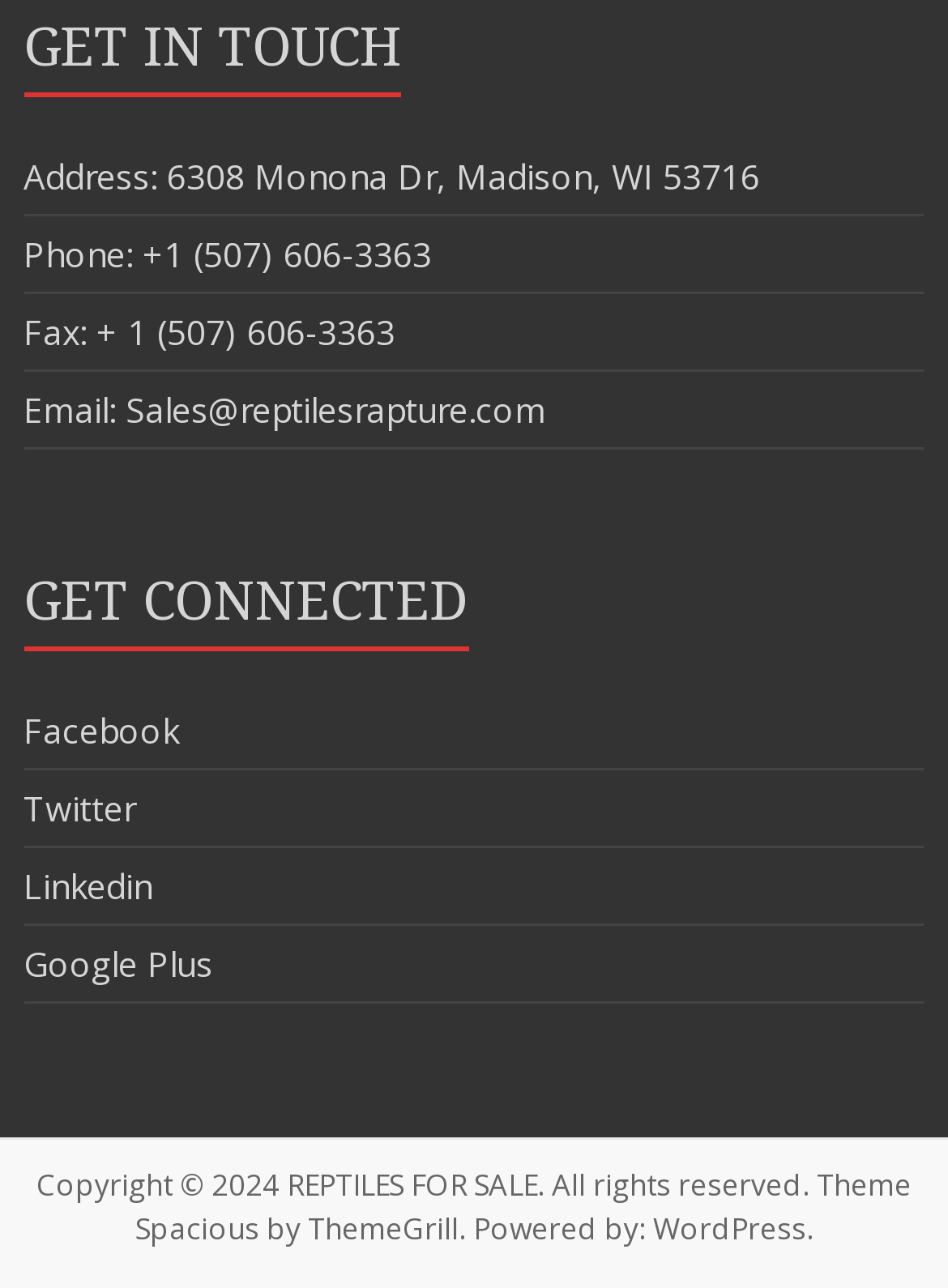Please identify the coordinates of the bounding box for the clickable region that will accomplish this instruction: "Get connected on Facebook".

[0.025, 0.55, 0.189, 0.586]